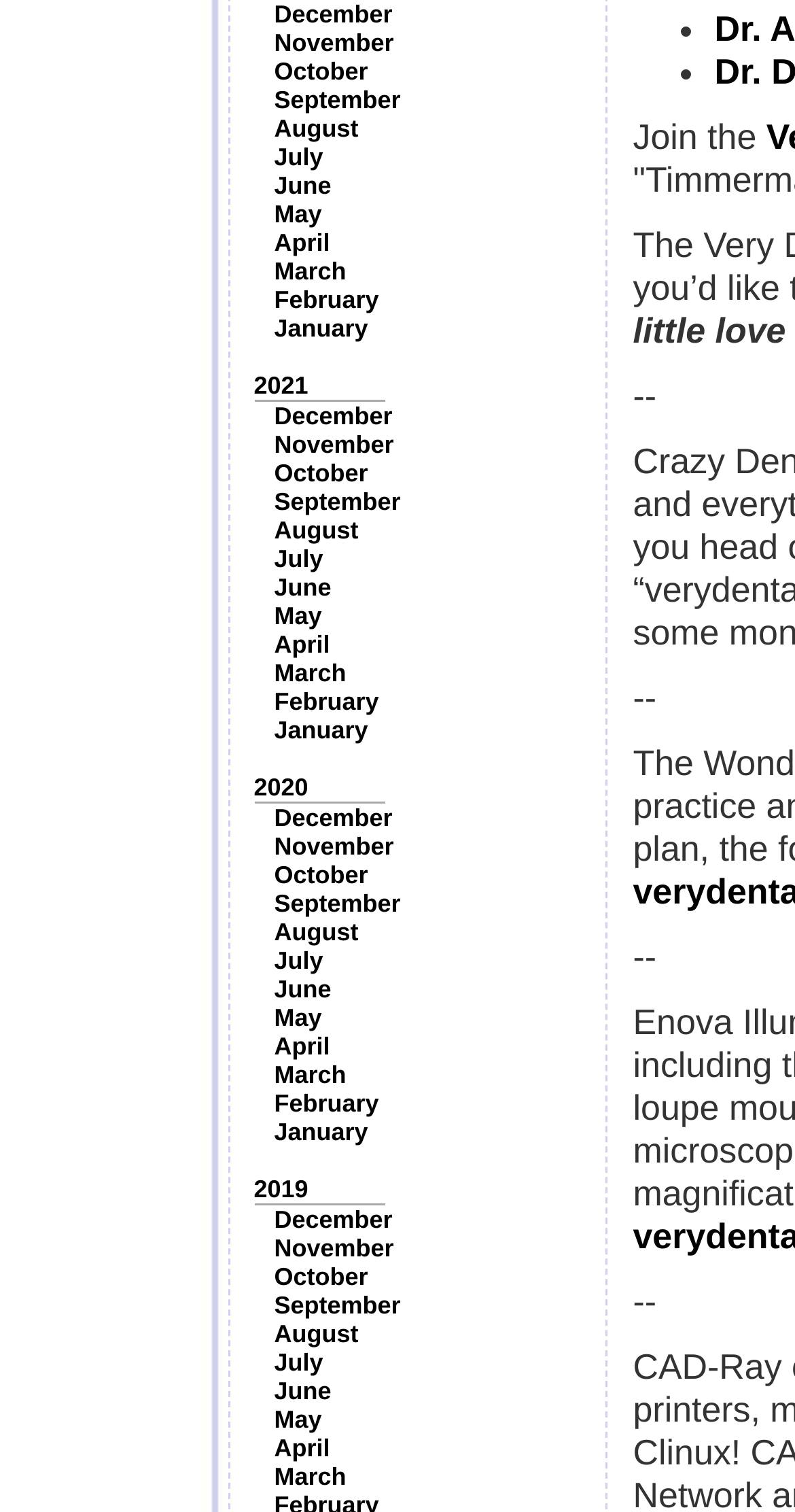Please identify the bounding box coordinates of the region to click in order to complete the task: "Contact ECRE". The coordinates must be four float numbers between 0 and 1, specified as [left, top, right, bottom].

None